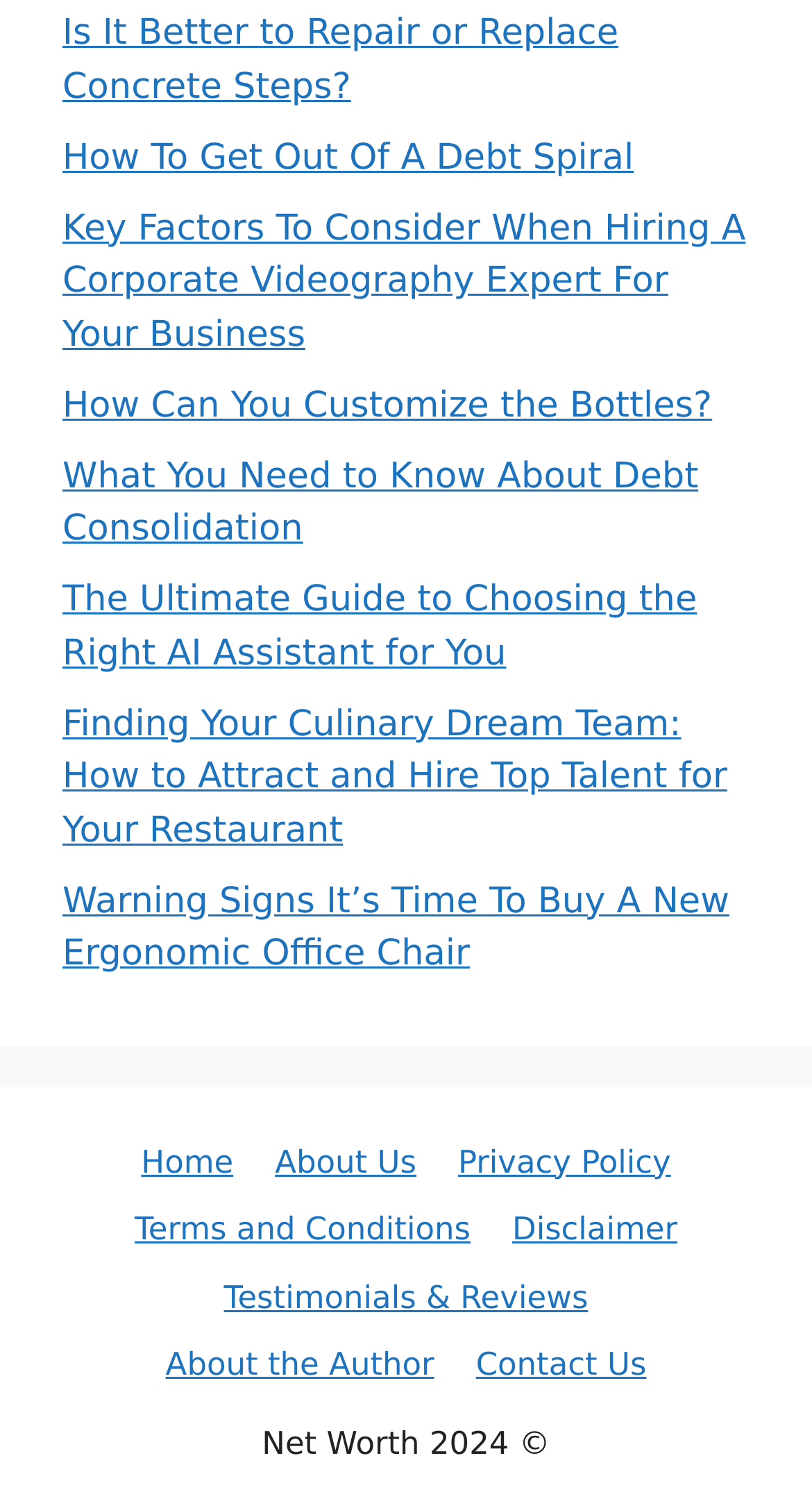Given the element description, predict the bounding box coordinates in the format (top-left x, top-left y, bottom-right x, bottom-right y). Make sure all values are between 0 and 1. Here is the element description: Home

[0.174, 0.758, 0.287, 0.783]